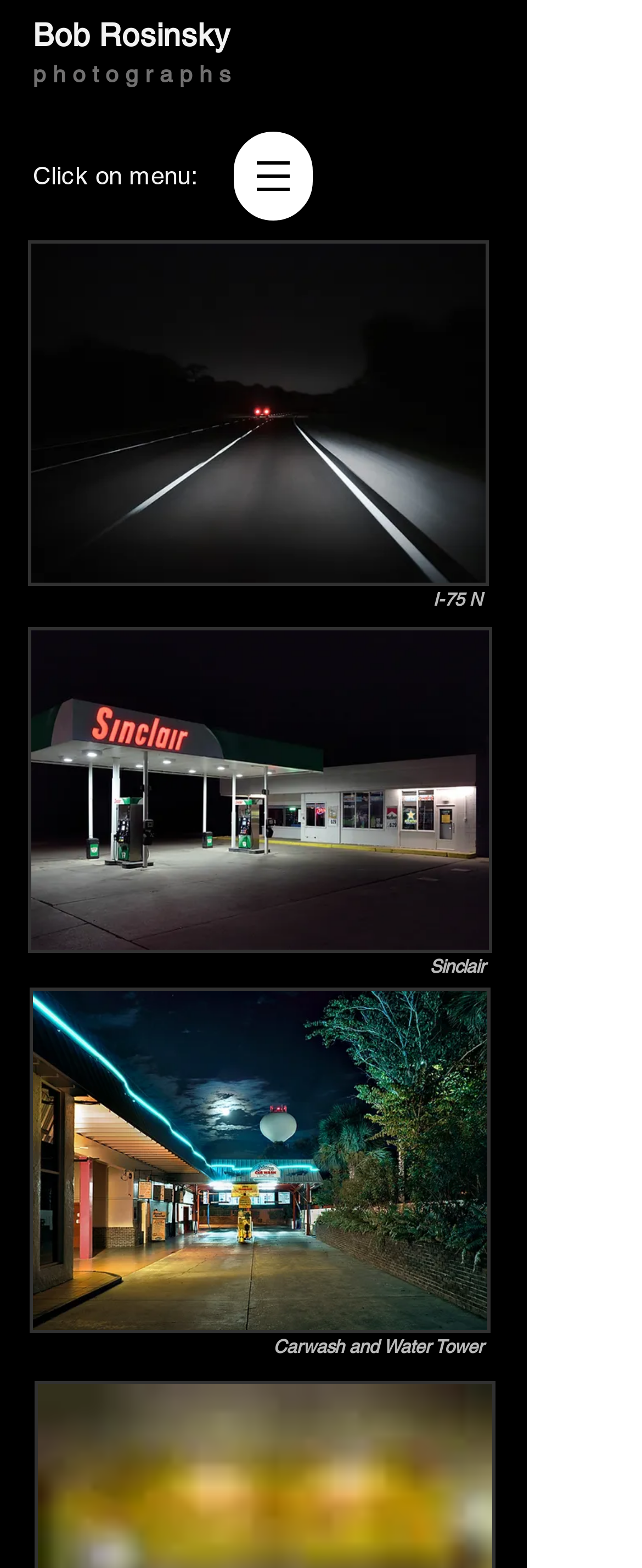What is the photographer's name?
Please respond to the question with a detailed and thorough explanation.

The photographer's name is mentioned in the heading 'Bob Rosinsky photographs' at the top of the webpage.